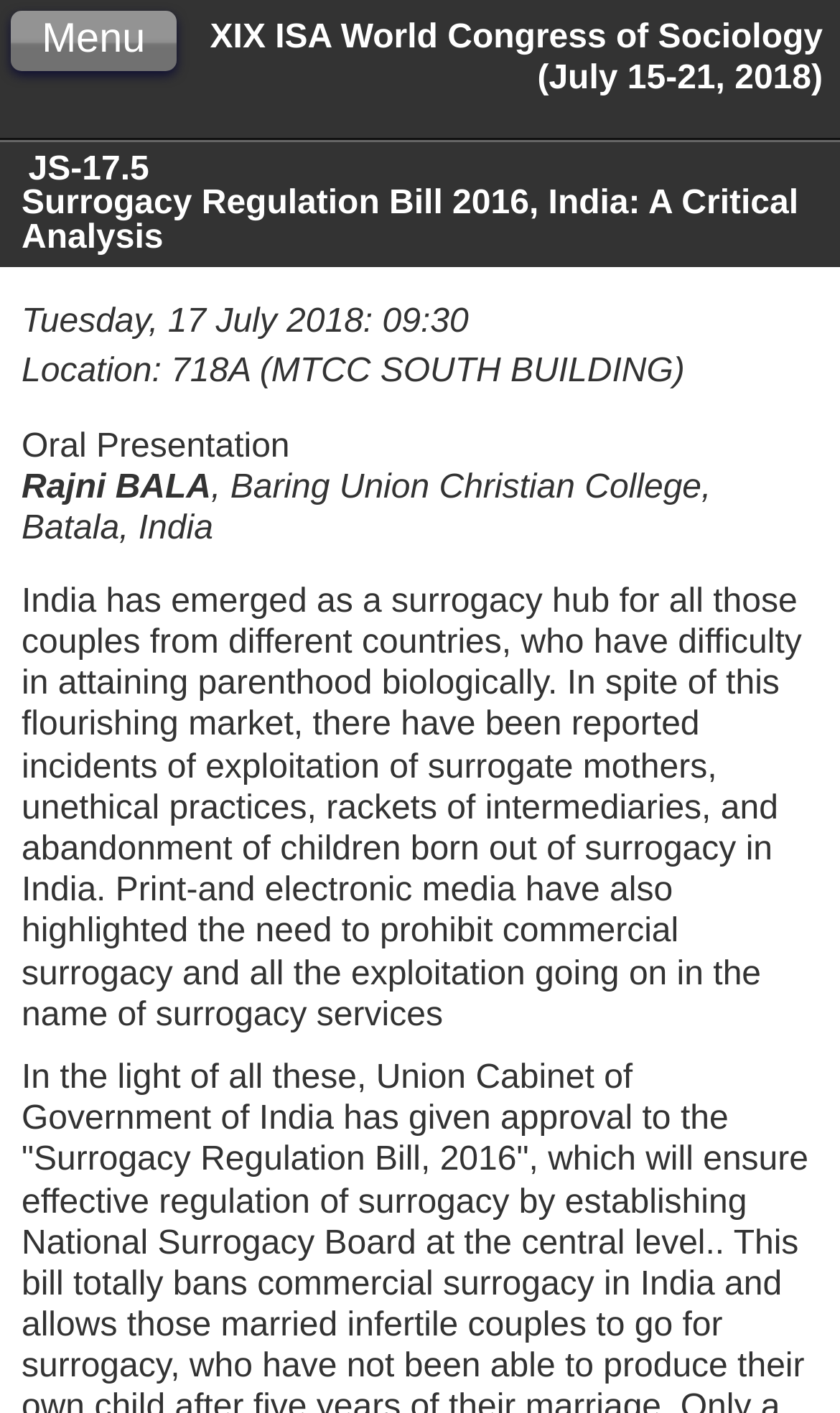Please answer the following question using a single word or phrase: 
Who is the author of the presentation?

Rajni BALA